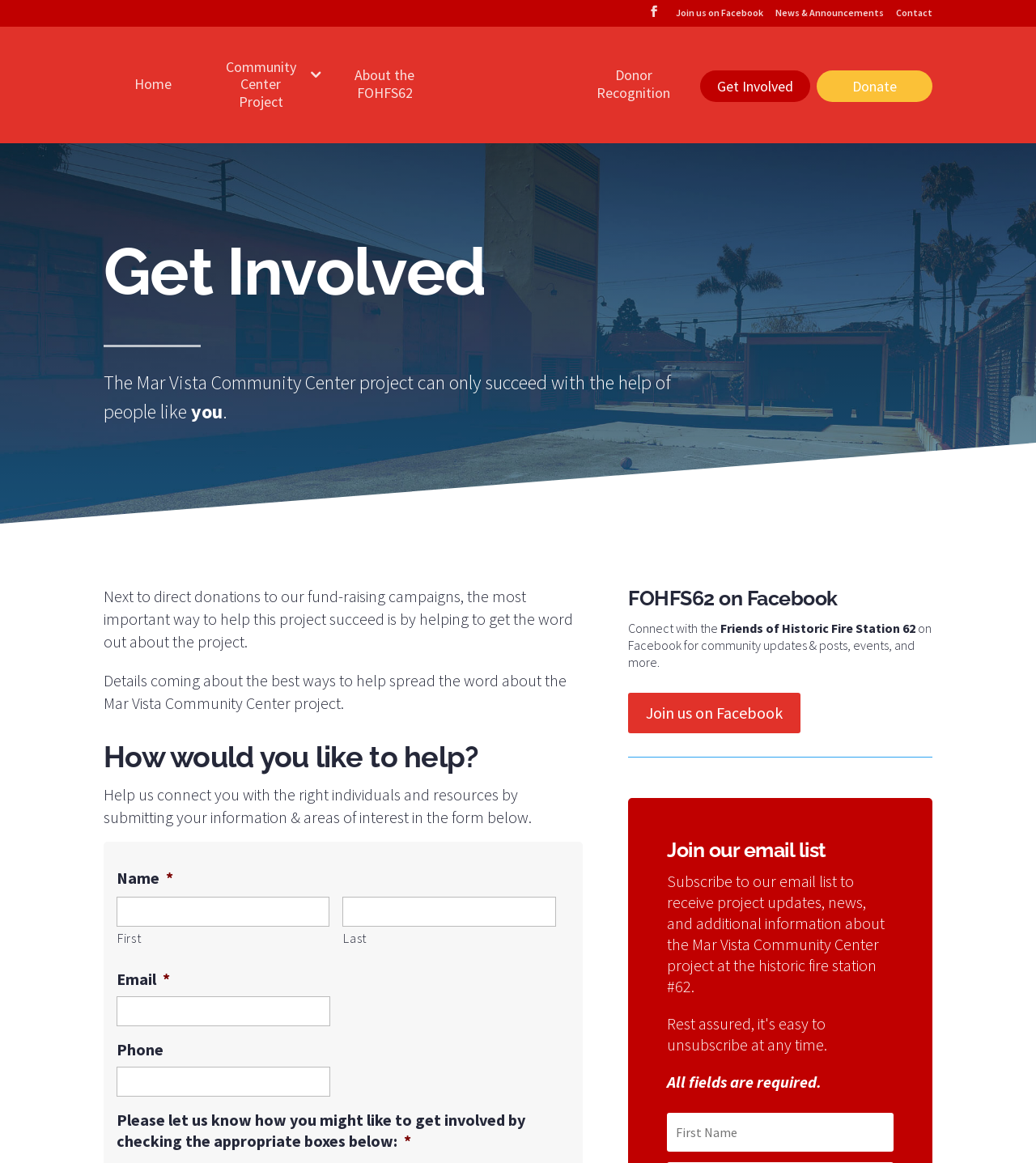Specify the bounding box coordinates of the element's region that should be clicked to achieve the following instruction: "Fill in the 'Name' field". The bounding box coordinates consist of four float numbers between 0 and 1, in the format [left, top, right, bottom].

[0.112, 0.771, 0.318, 0.797]